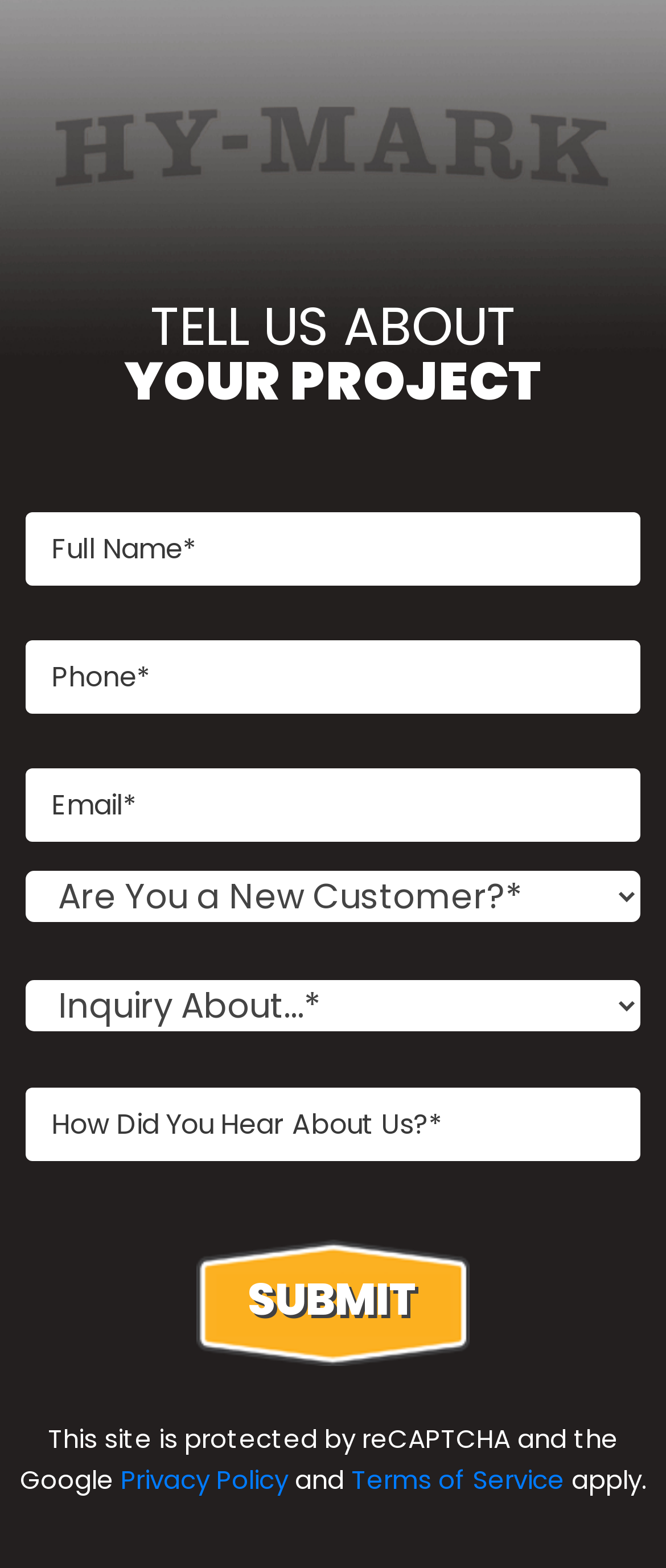Locate the bounding box coordinates of the clickable region necessary to complete the following instruction: "Enter full name". Provide the coordinates in the format of four float numbers between 0 and 1, i.e., [left, top, right, bottom].

[0.038, 0.326, 0.962, 0.373]